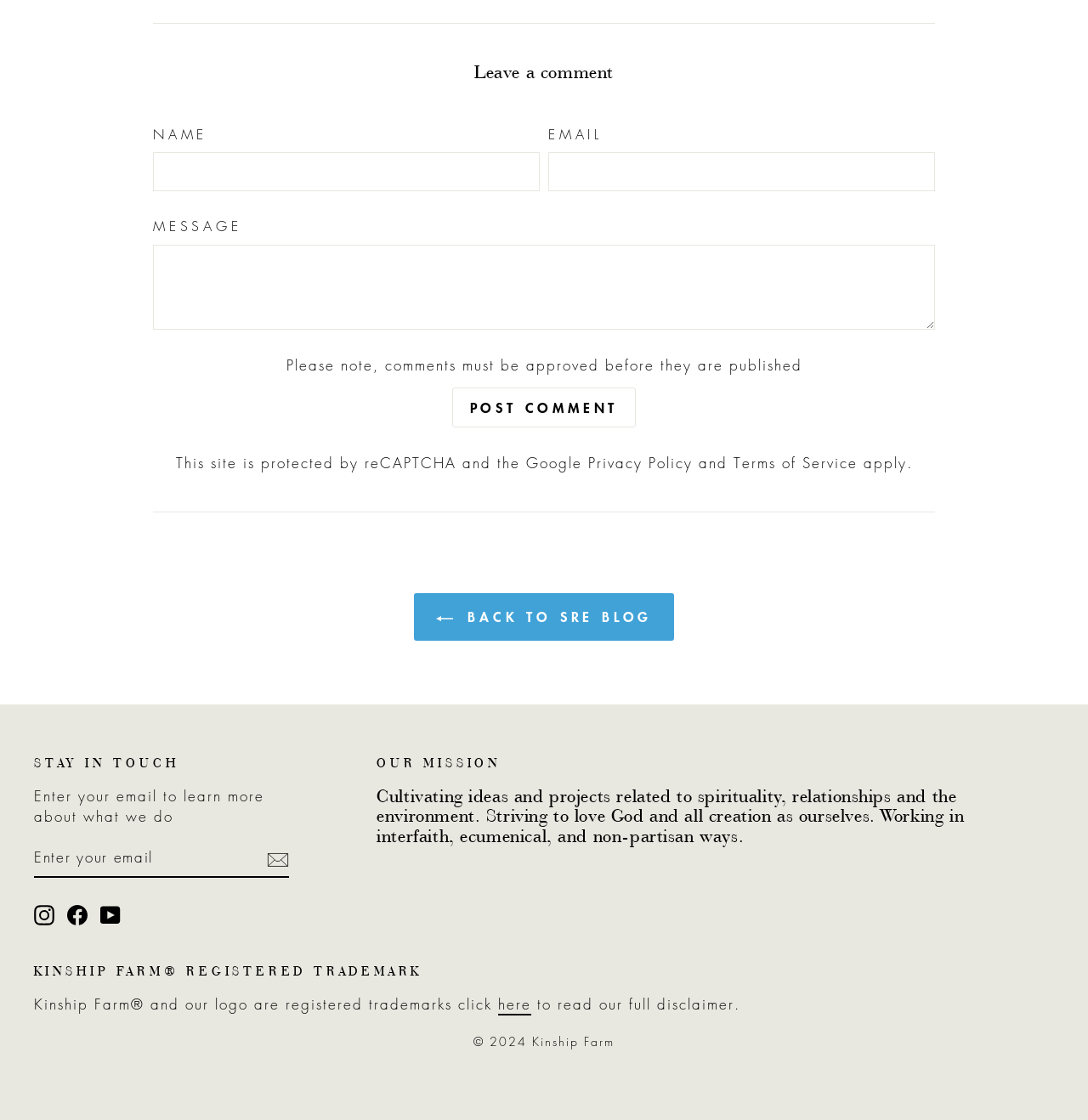Determine the bounding box coordinates for the UI element described. Format the coordinates as (top-left x, top-left y, bottom-right x, bottom-right y) and ensure all values are between 0 and 1. Element description: parent_node: NAME name="comment[author]"

[0.141, 0.136, 0.496, 0.171]